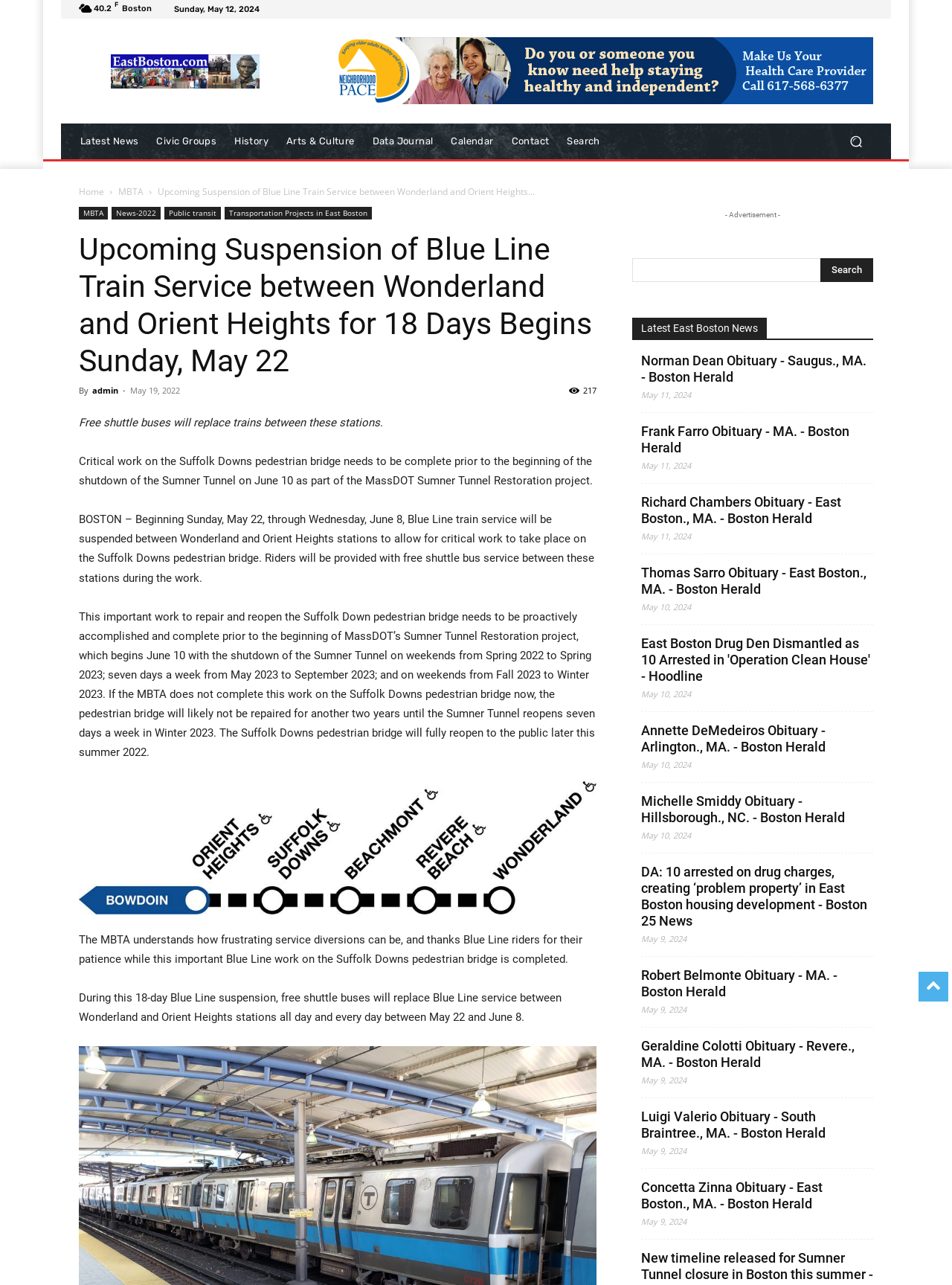What is the name of the pedestrian bridge being repaired?
Look at the image and provide a short answer using one word or a phrase.

Suffolk Downs pedestrian bridge